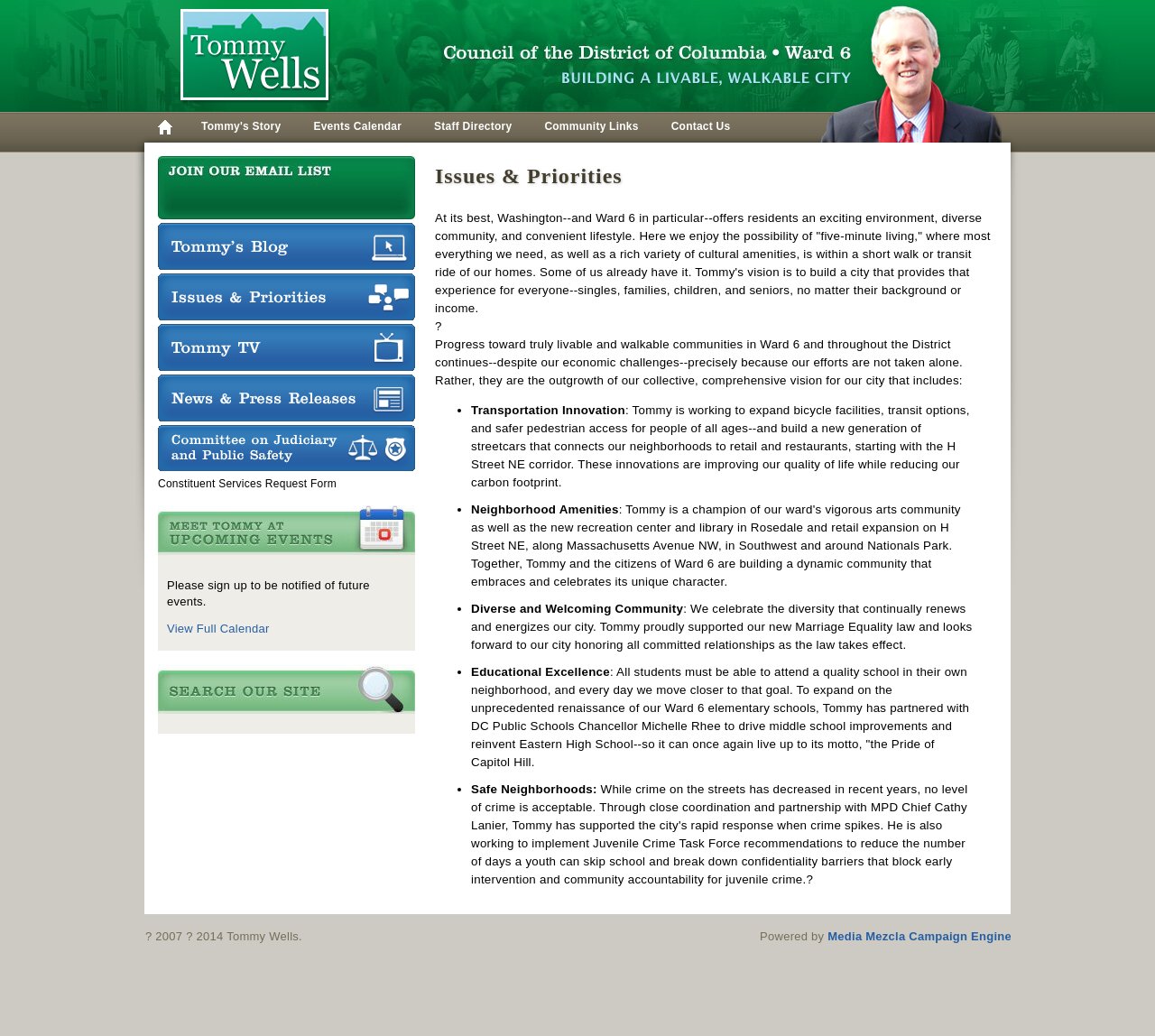Kindly determine the bounding box coordinates for the clickable area to achieve the given instruction: "Go to Home".

[0.125, 0.108, 0.16, 0.138]